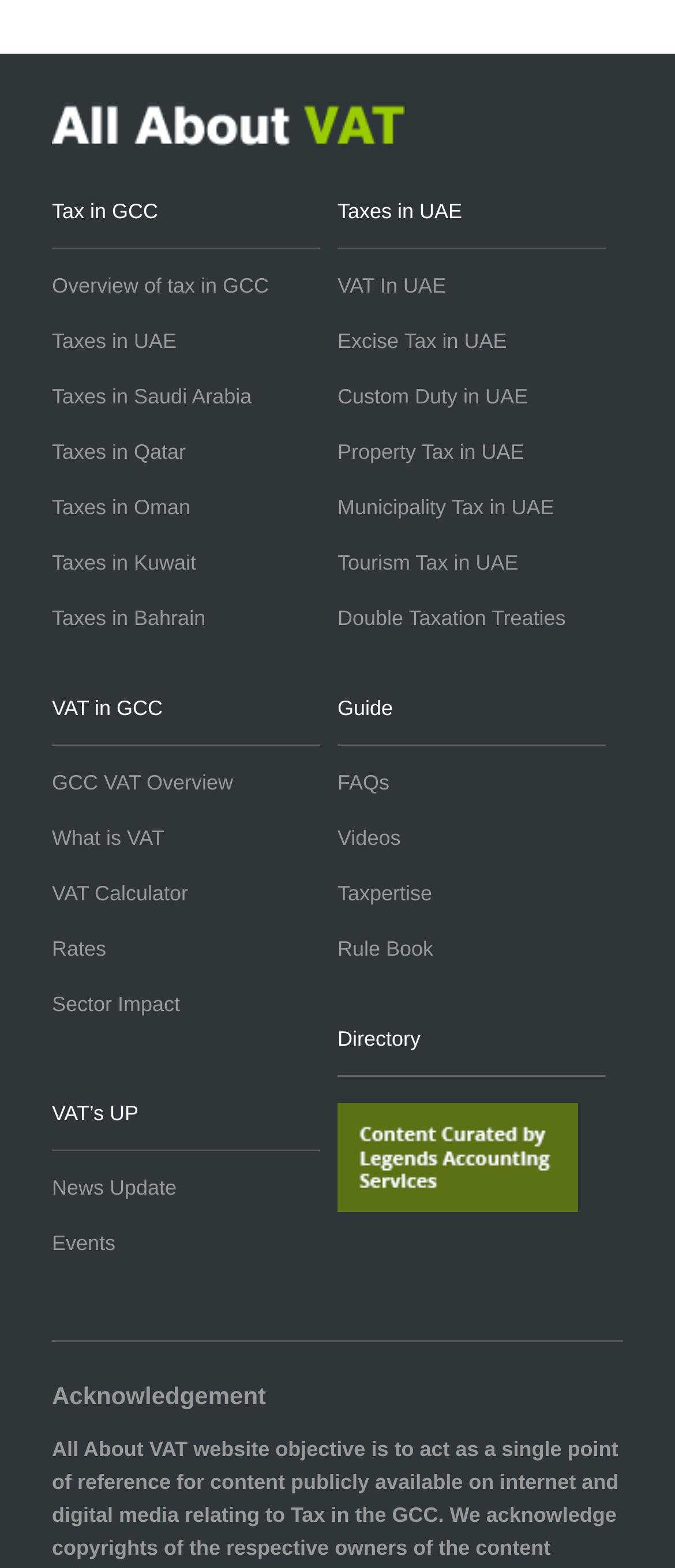Provide the bounding box coordinates for the UI element described in this sentence: "VAT in GCC". The coordinates should be four float values between 0 and 1, i.e., [left, top, right, bottom].

[0.077, 0.434, 0.474, 0.476]